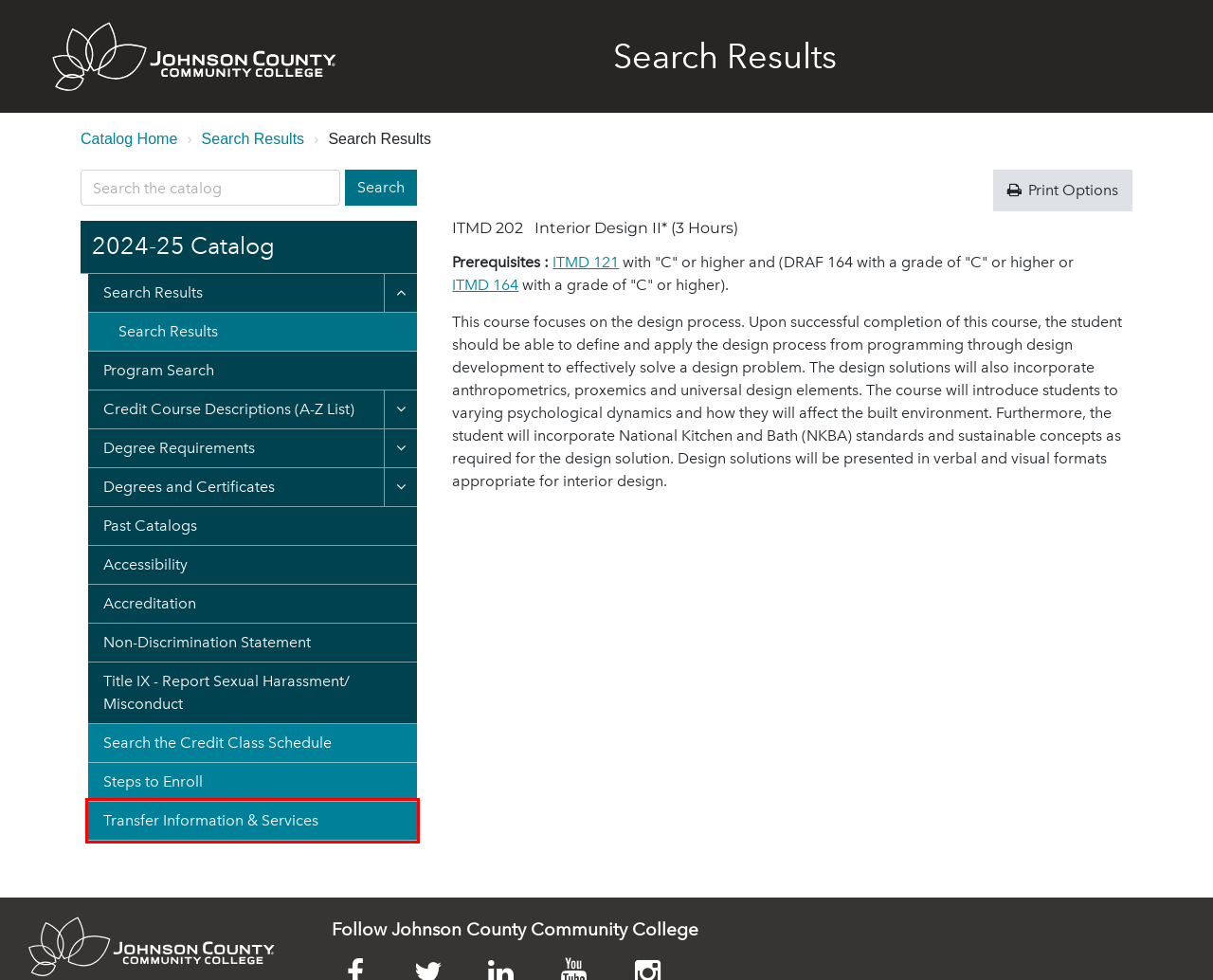Examine the webpage screenshot and identify the UI element enclosed in the red bounding box. Pick the webpage description that most accurately matches the new webpage after clicking the selected element. Here are the candidates:
A. Terms of Use | Johnson County Community College
B. Privacy | Johnson County Community College
C. Tips for Finding the Right Class | Johnson County Community College
D. Copyright | Johnson County Community College
E. Accessibility Statement | Johnson County Community College
F. JCCC Police Department | Johnson County Community College
G. Steps to Enroll in Credit Classes | Johnson County Community College
H. Transfer Information and Services | Johnson County Community College

H